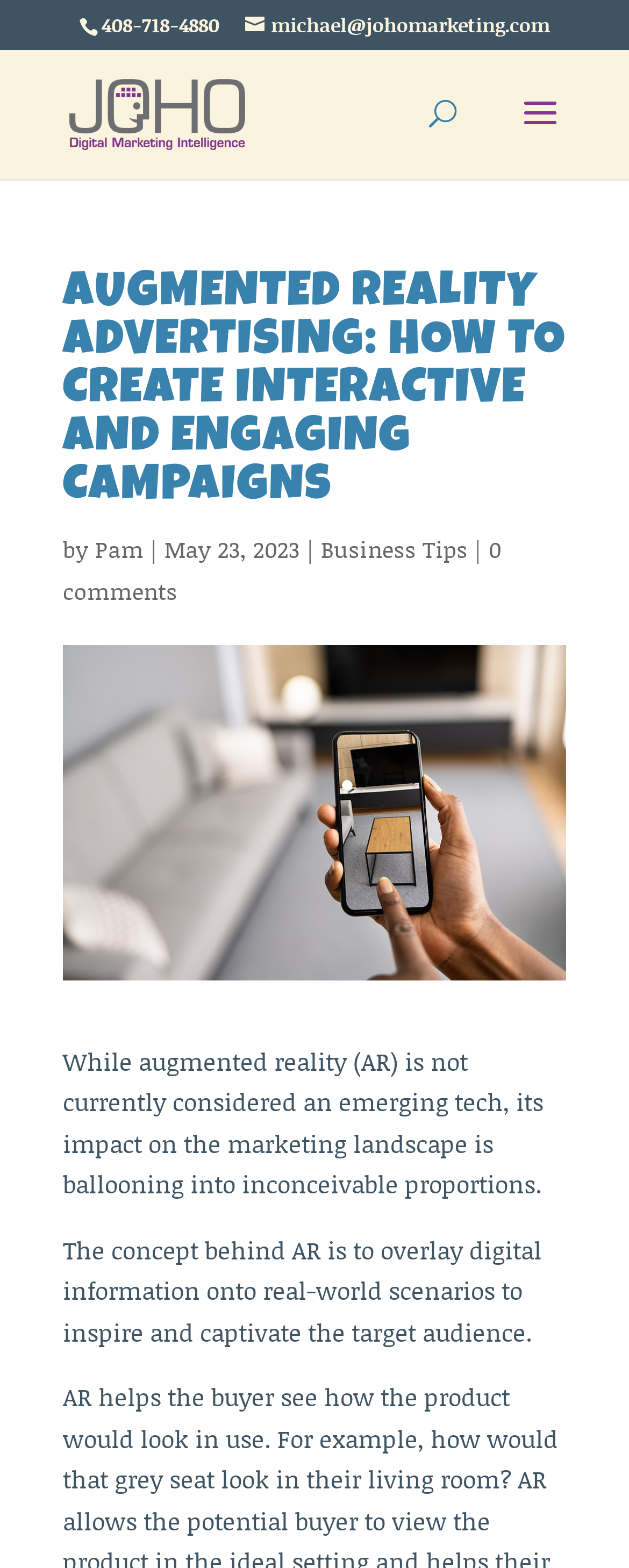Use a single word or phrase to answer the question:
How many comments does the article have?

0